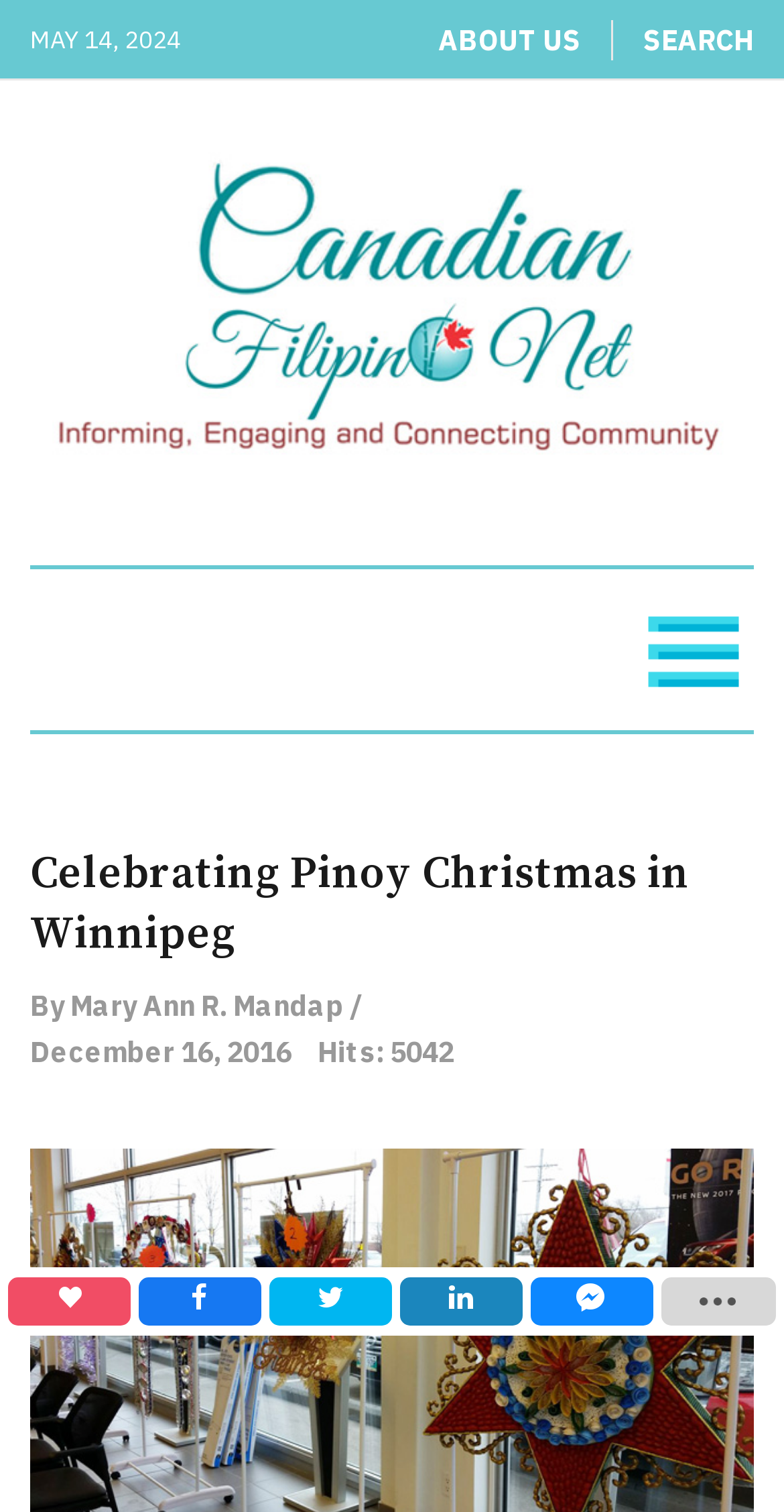From the details in the image, provide a thorough response to the question: What is the current date?

I found the current date by looking at the static text at the top of the webpage, which says 'MAY 14, 2024'.